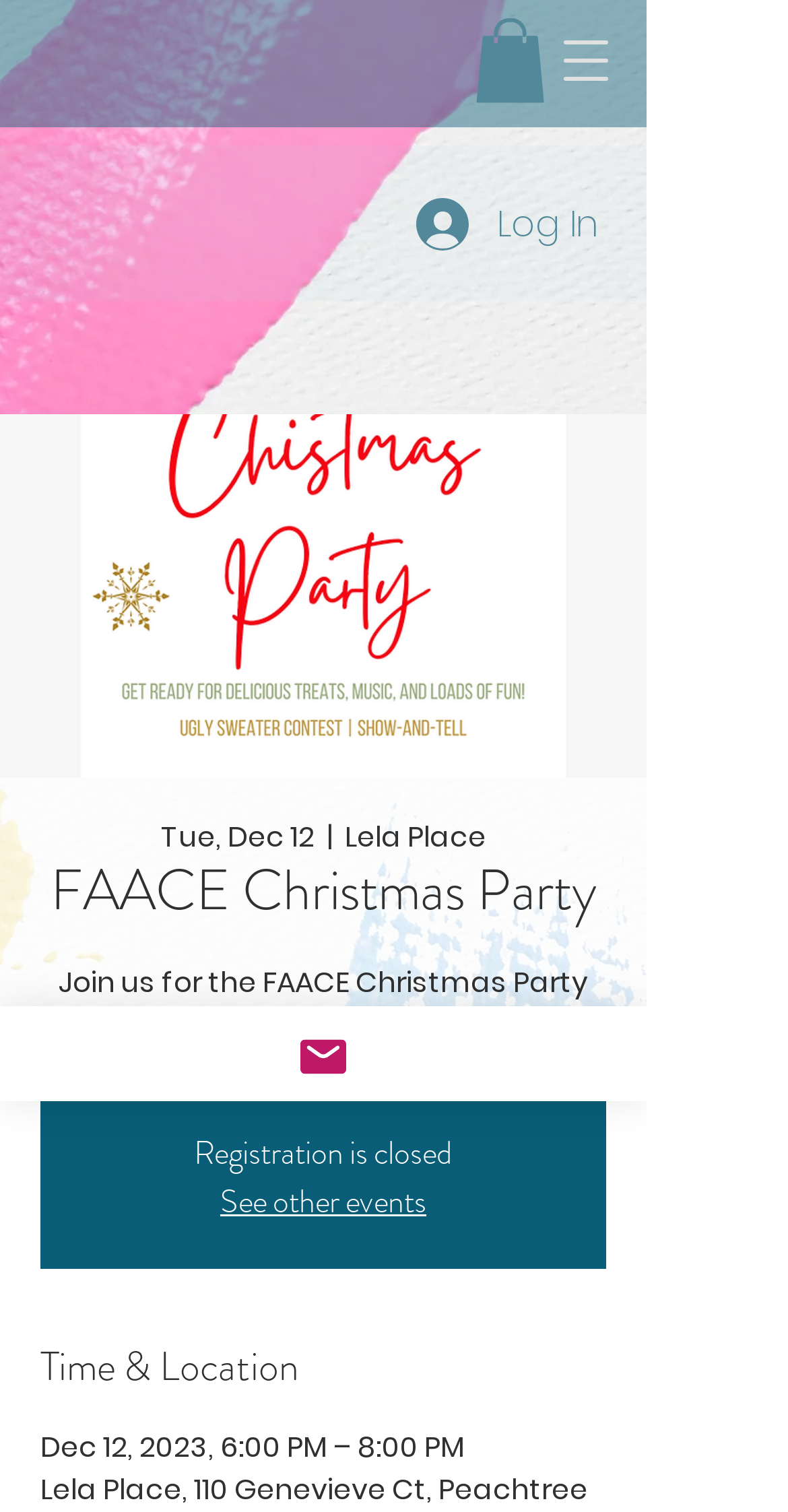What is the date of the FAACE Christmas Party?
Provide an in-depth and detailed answer to the question.

I found the date of the FAACE Christmas Party by looking at the StaticText element that says 'Tue, Dec 12' and combining it with the year mentioned in the following StaticText element 'Join us for the FAACE Christmas Party December 12, 2023, at 6:00 PM.'